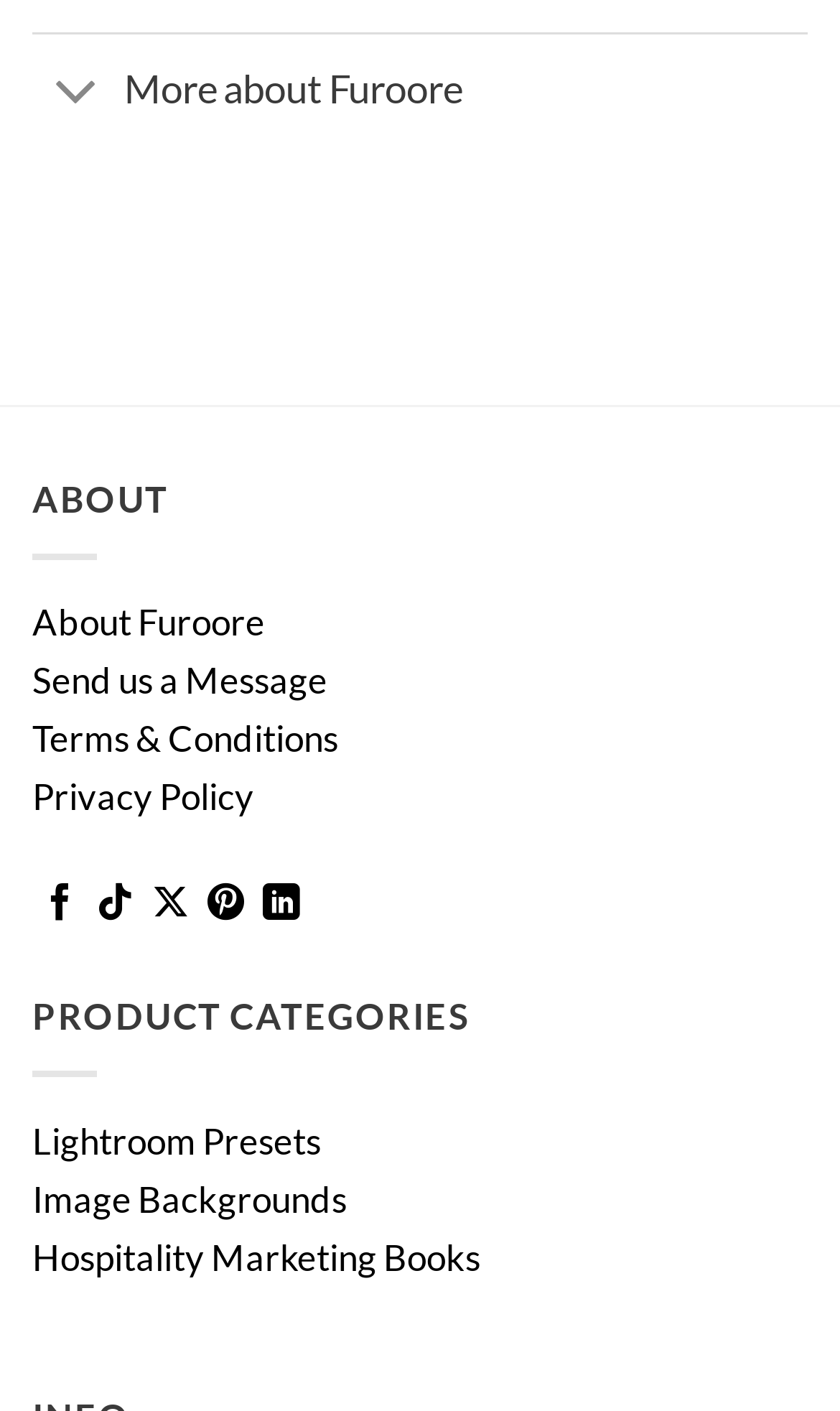Please locate the bounding box coordinates of the region I need to click to follow this instruction: "Toggle more about Furoore".

[0.038, 0.032, 0.144, 0.101]